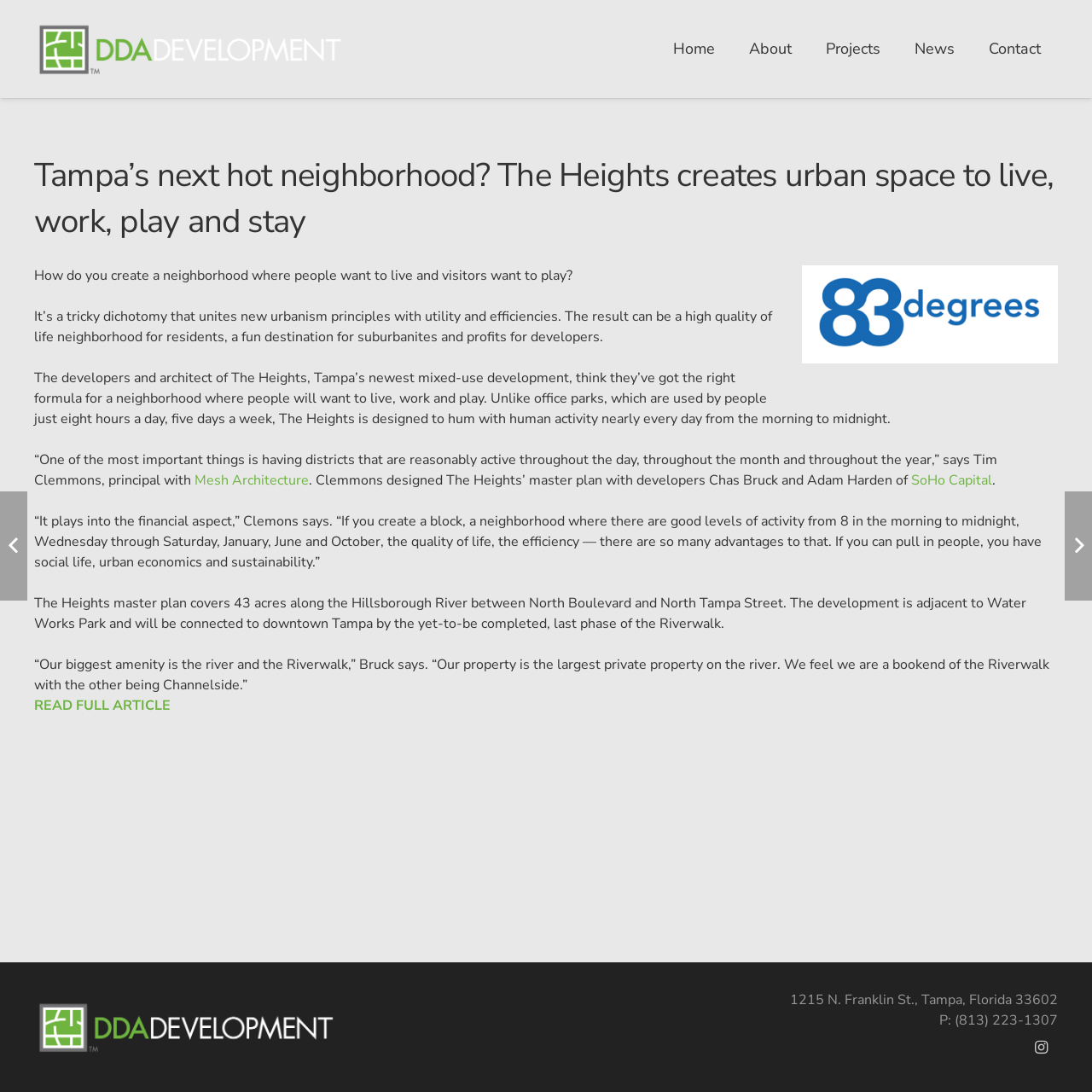Pinpoint the bounding box coordinates of the clickable element to carry out the following instruction: "Contact the developer."

[0.89, 0.034, 0.969, 0.055]